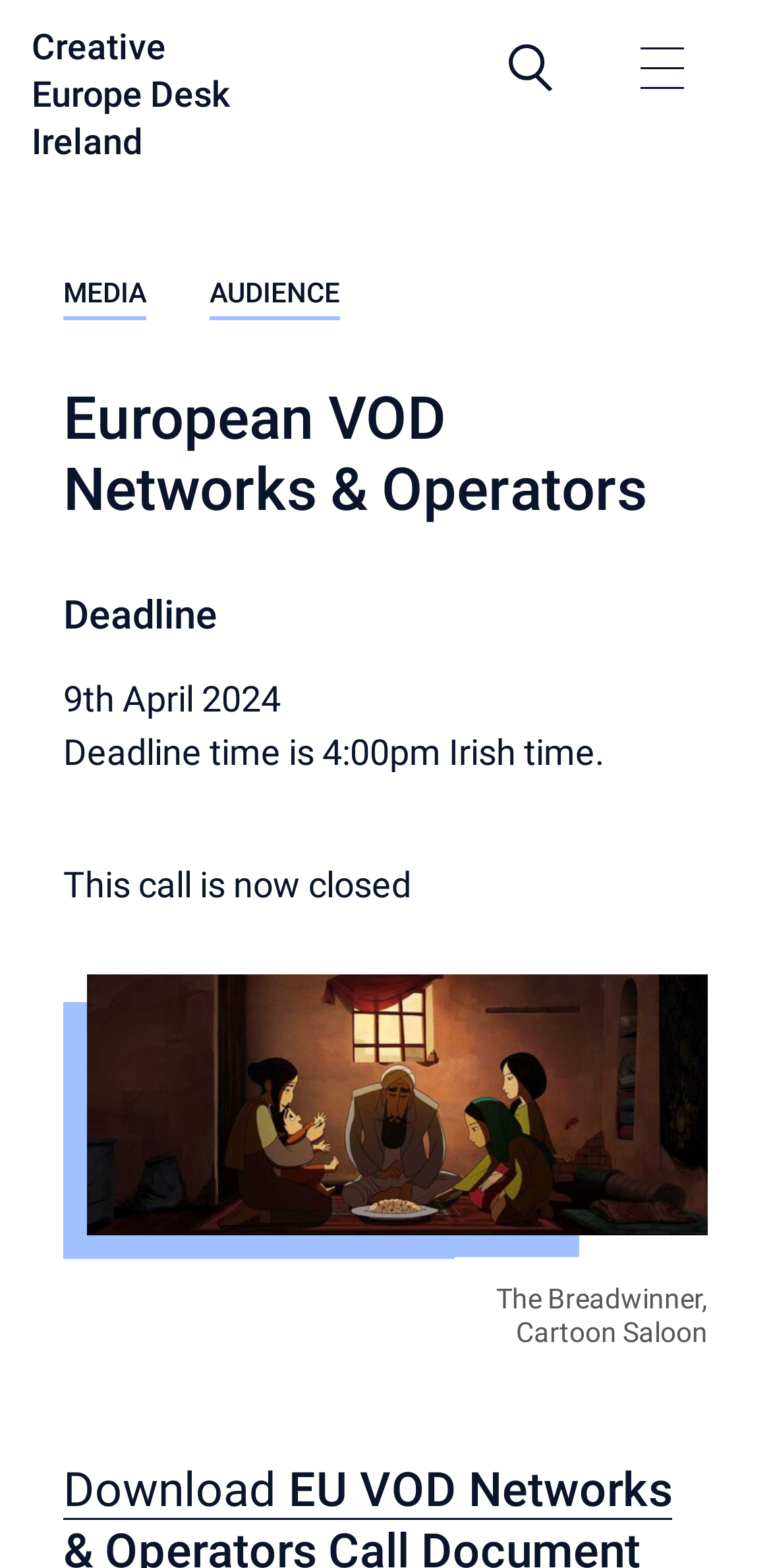What is the deadline for the call?
Answer the question with a single word or phrase derived from the image.

9th April 2024